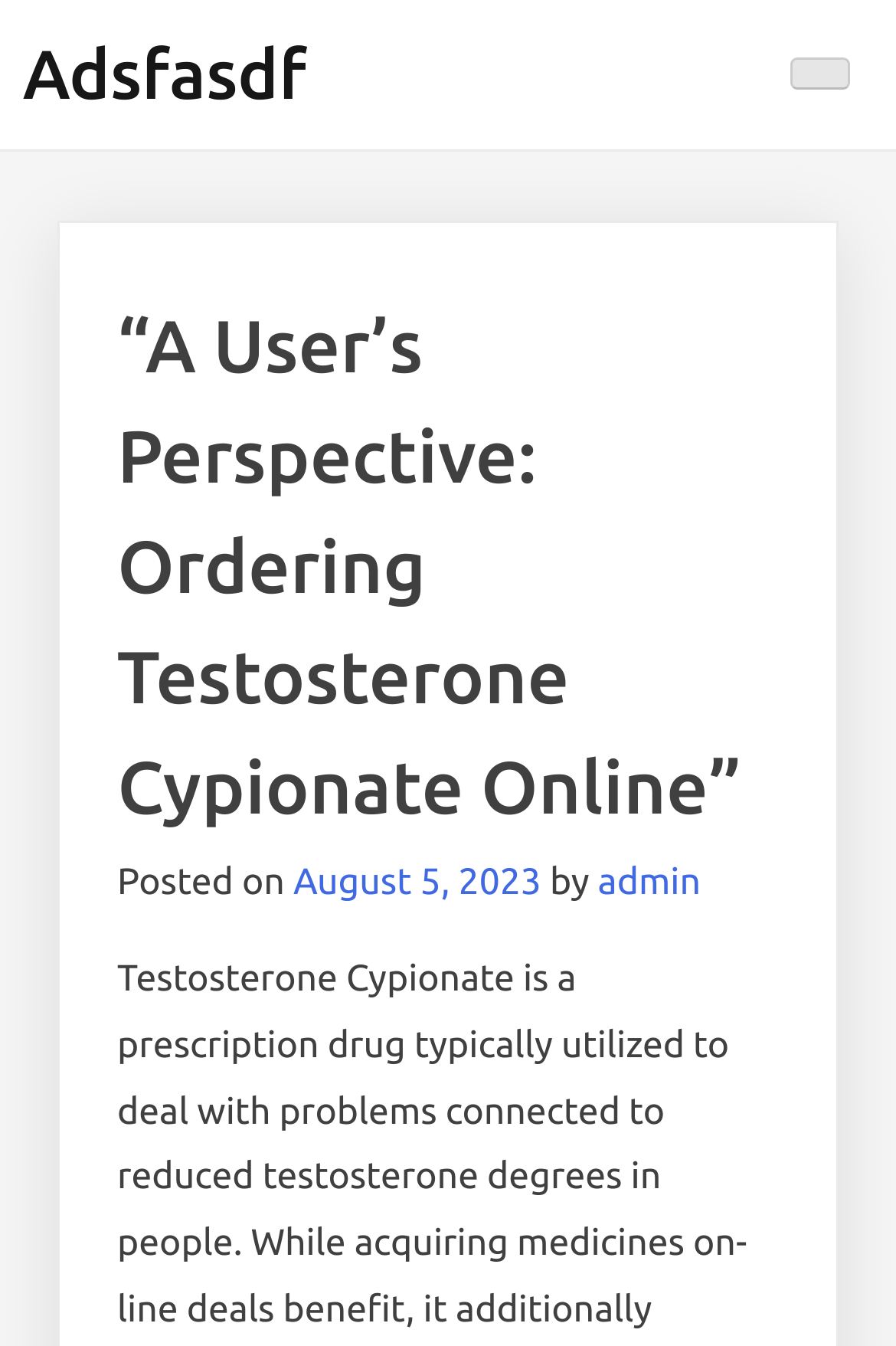Answer the question below in one word or phrase:
What is the date of the post?

August 5, 2023